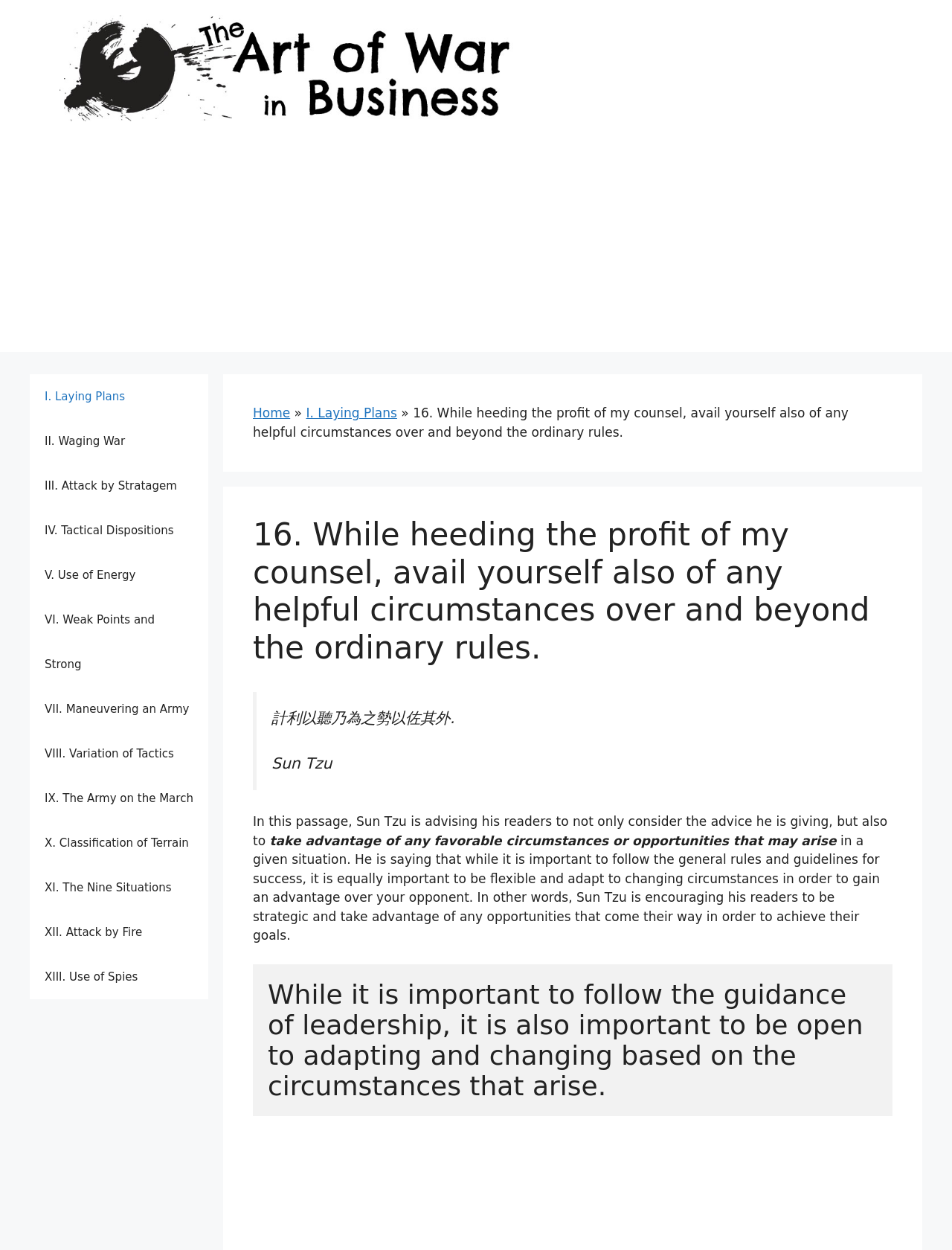Identify the bounding box of the HTML element described as: "VI. Weak Points and Strong".

[0.031, 0.478, 0.219, 0.55]